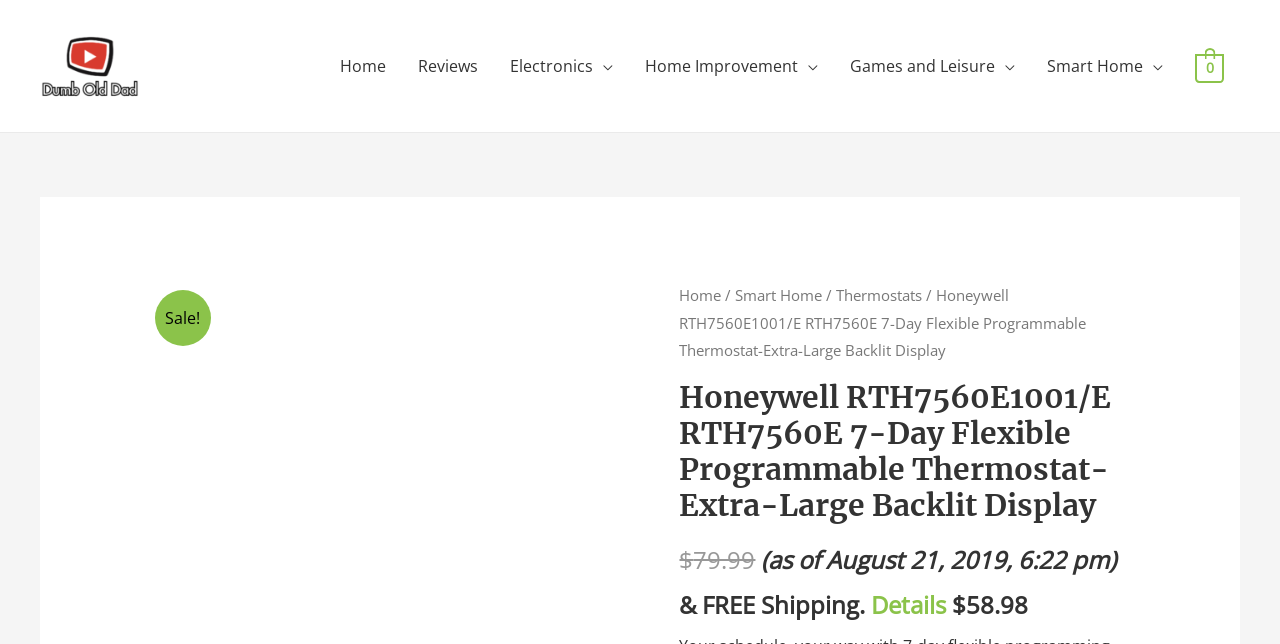Generate a comprehensive description of the contents of the webpage.

The webpage is a product review page for the Honeywell RTH7560E1001/E RTH7560E 7-Day Flexible Programmable Thermostat. At the top left, there is a logo of "Dumb Old Dad's Reviews" accompanied by a link to the website. Below the logo, there is a navigation menu with links to different categories such as "Home", "Reviews", "Electronics", "Home Improvement", "Games and Leisure", and "Smart Home".

On the right side of the navigation menu, there is a "Sale!" banner. Below the banner, there is a breadcrumb trail showing the product's category hierarchy, with links to "Home", "Smart Home", and "Thermostats". The product title, "Honeywell RTH7560E1001/E RTH7560E 7-Day Flexible Programmable Thermostat-Extra-Large Backlit Display", is displayed prominently below the breadcrumb trail.

The product's price is displayed in a deletion block, with a strike-through price of "$79.99" and a discounted price of "$58.98" below it. The prices are accompanied by a note indicating the date and time the price was valid. There is also a "FREE Shipping" label and a "Details" link nearby.

Overall, the webpage is focused on providing information about the product, with a clear display of its title, price, and category hierarchy. The navigation menu and breadcrumb trail provide easy access to related categories and products.